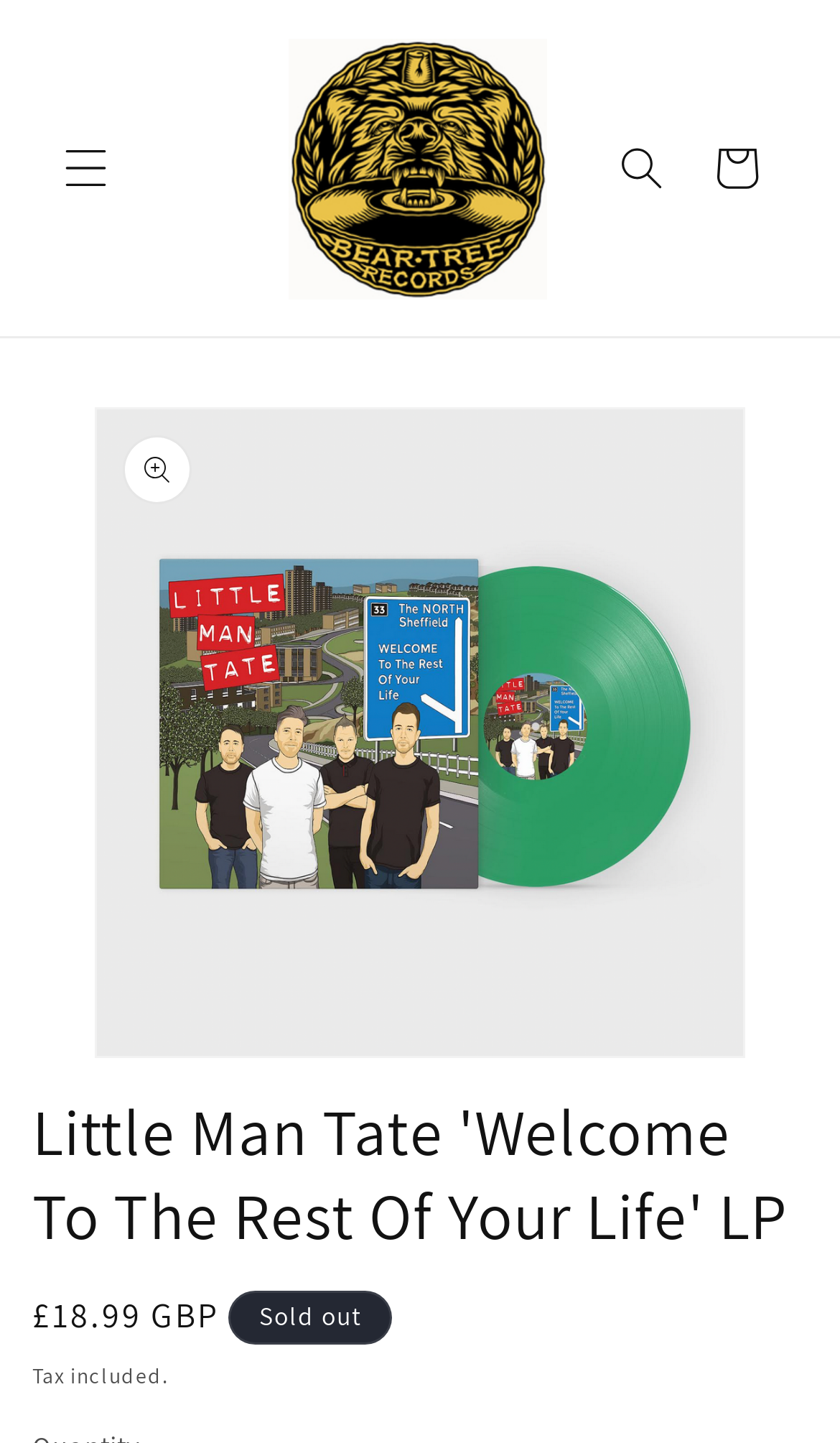Based on the image, please respond to the question with as much detail as possible:
What is the type of product being sold?

I found the type of product being sold by looking at the heading 'Little Man Tate 'Welcome To The Rest Of Your Life' LP' and inferring that the product is a Vinyl LP based on the context.